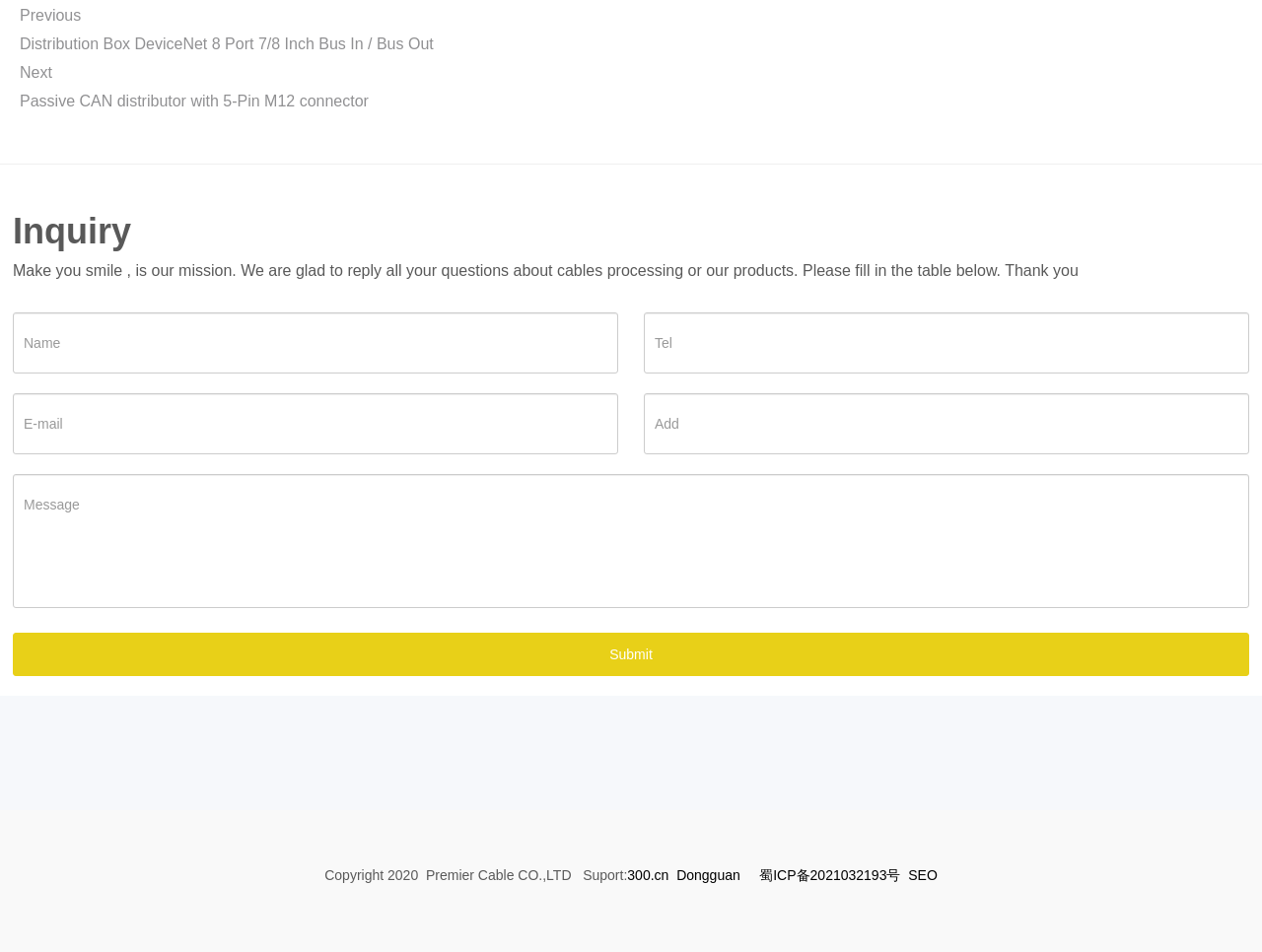Highlight the bounding box coordinates of the element that should be clicked to carry out the following instruction: "click the 'Next' button". The coordinates must be given as four float numbers ranging from 0 to 1, i.e., [left, top, right, bottom].

[0.016, 0.067, 0.041, 0.085]